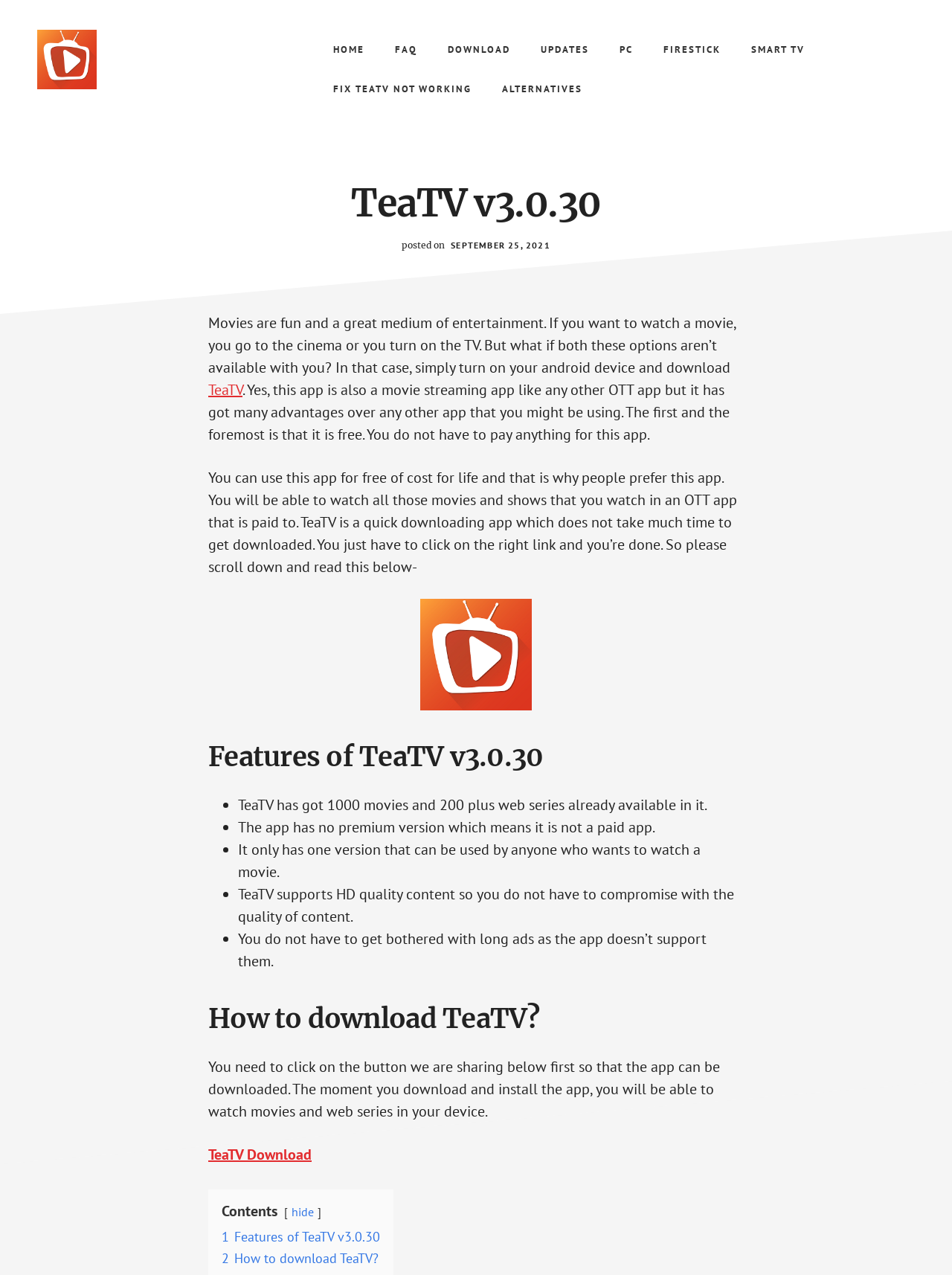Summarize the webpage comprehensively, mentioning all visible components.

This webpage is about TeaTV, a movie streaming app. At the top, there is a navigation menu with links to "HOME", "FAQ", "DOWNLOAD", "UPDATES", "PC", "FIRESTICK", and "SMART TV". Below the navigation menu, there is a header section with the title "TeaTV v3.0.30" and a posted date "SEPTEMBER 25, 2021".

The main content of the webpage is divided into several sections. The first section introduces TeaTV as a free movie streaming app with many advantages over other paid OTT apps. There is a paragraph of text describing the app's features and benefits, followed by a link to "TeaTV" and an image of the app.

The next section is titled "Features of TeaTV v3.0.30" and lists several benefits of the app, including its large collection of movies and web series, lack of premium version, and support for HD quality content. Each feature is marked with a bullet point.

Following this section is a heading "How to download TeaTV?" with a paragraph of text explaining the download process. There is a link to "TeaTV Download" below this section.

At the bottom of the webpage, there is a "Contents" section with links to the different sections of the webpage, including "Features of TeaTV v3.0.30" and "How to download TeaTV?".